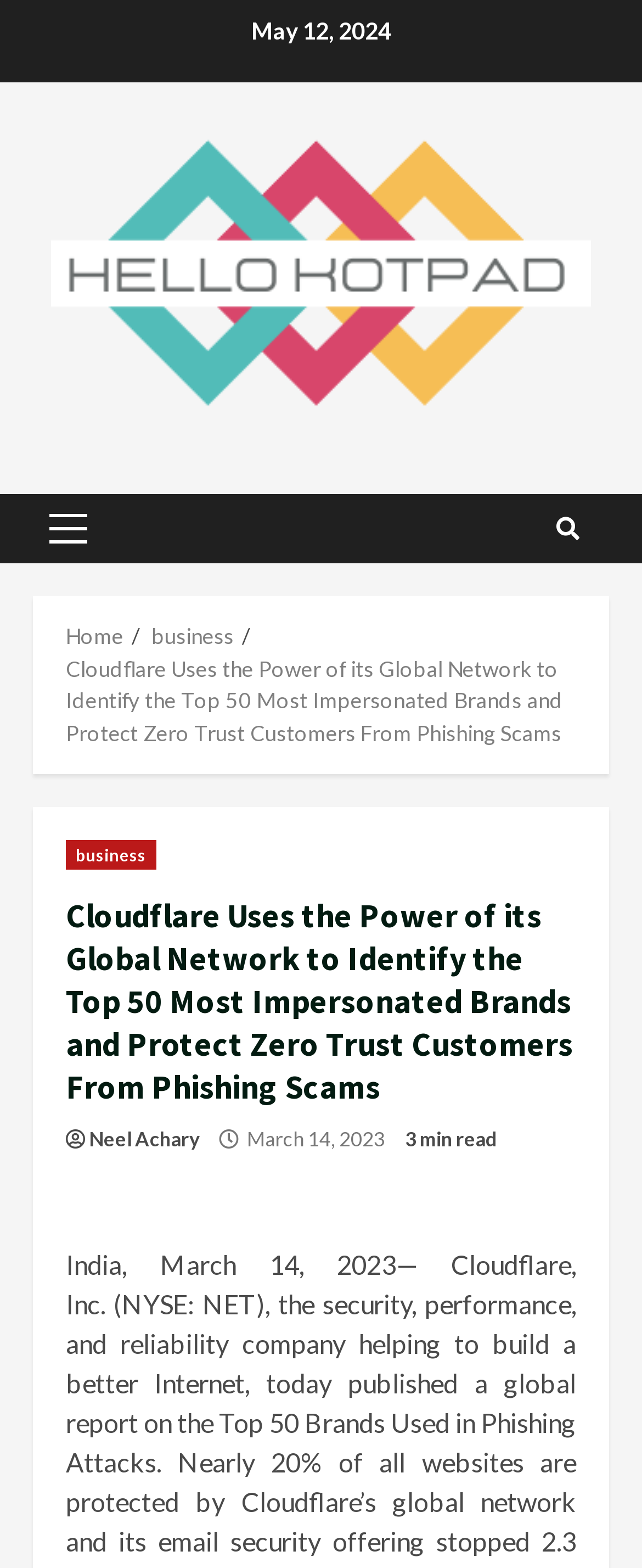Please extract and provide the main headline of the webpage.

Cloudflare Uses the Power of its Global Network to Identify the Top 50 Most Impersonated Brands and Protect Zero Trust Customers From Phishing Scams